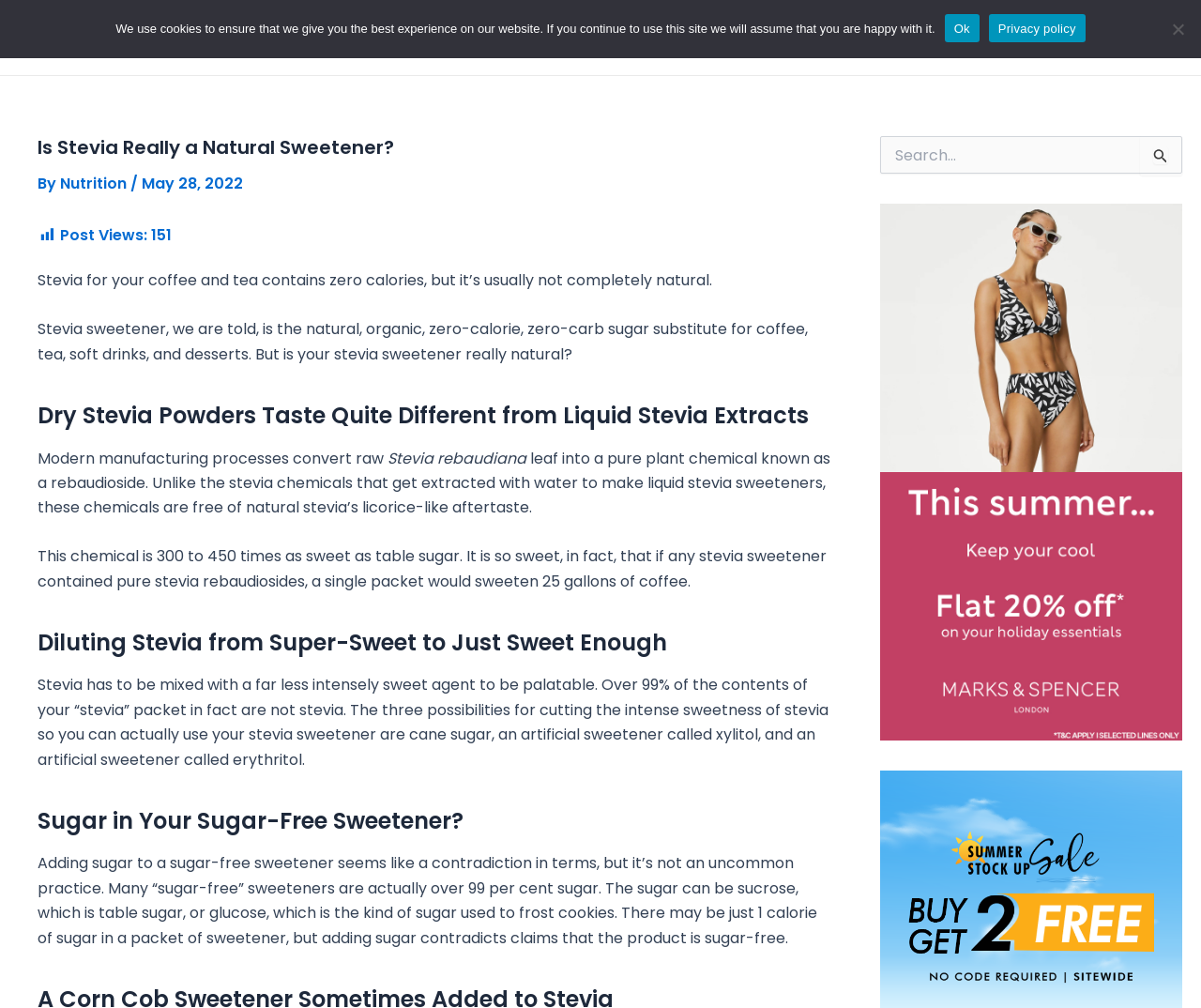Please mark the bounding box coordinates of the area that should be clicked to carry out the instruction: "Check the 'About Us' page".

[0.492, 0.0, 0.581, 0.074]